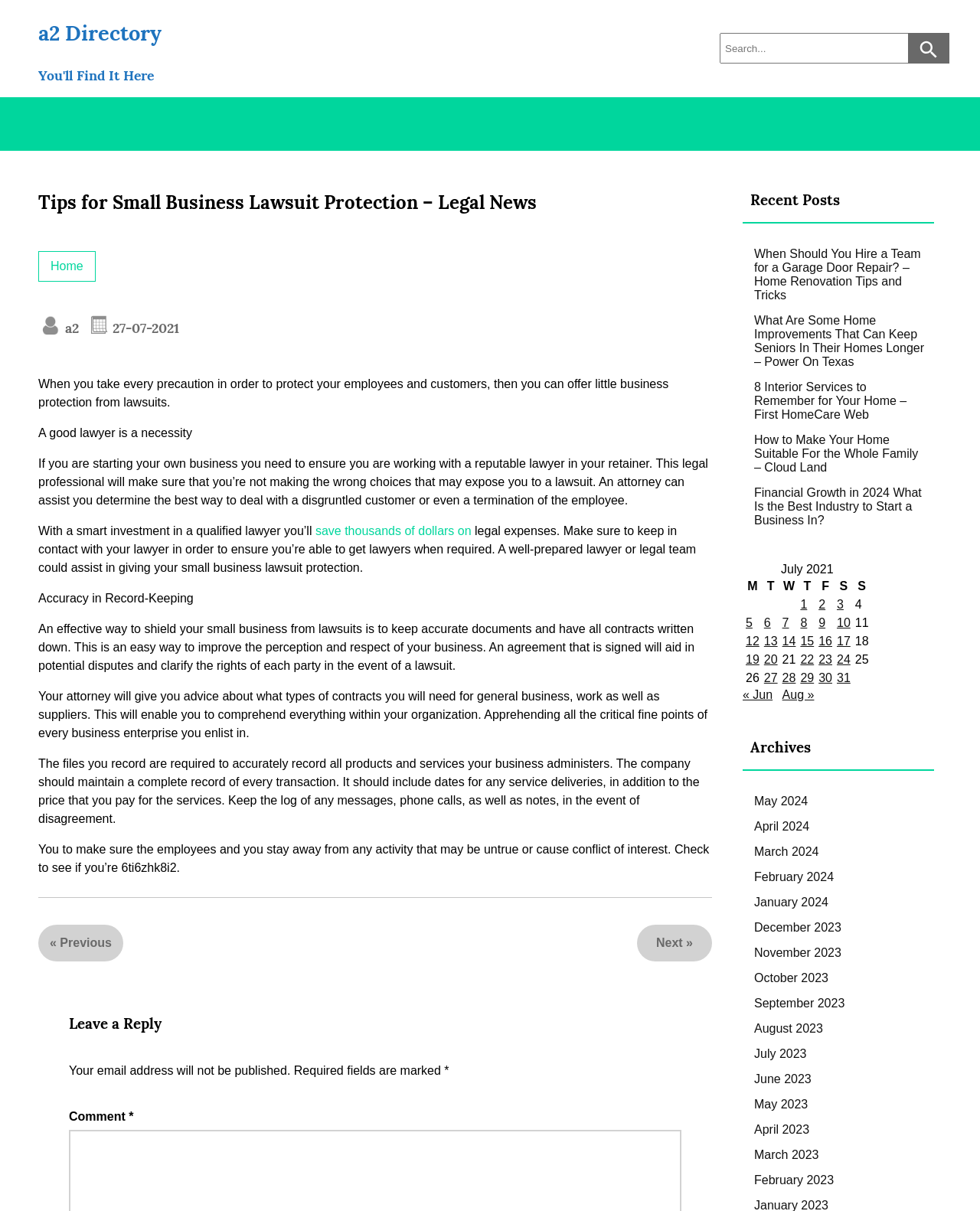Pinpoint the bounding box coordinates of the clickable area needed to execute the instruction: "view recent posts". The coordinates should be specified as four float numbers between 0 and 1, i.e., [left, top, right, bottom].

[0.758, 0.147, 0.953, 0.185]